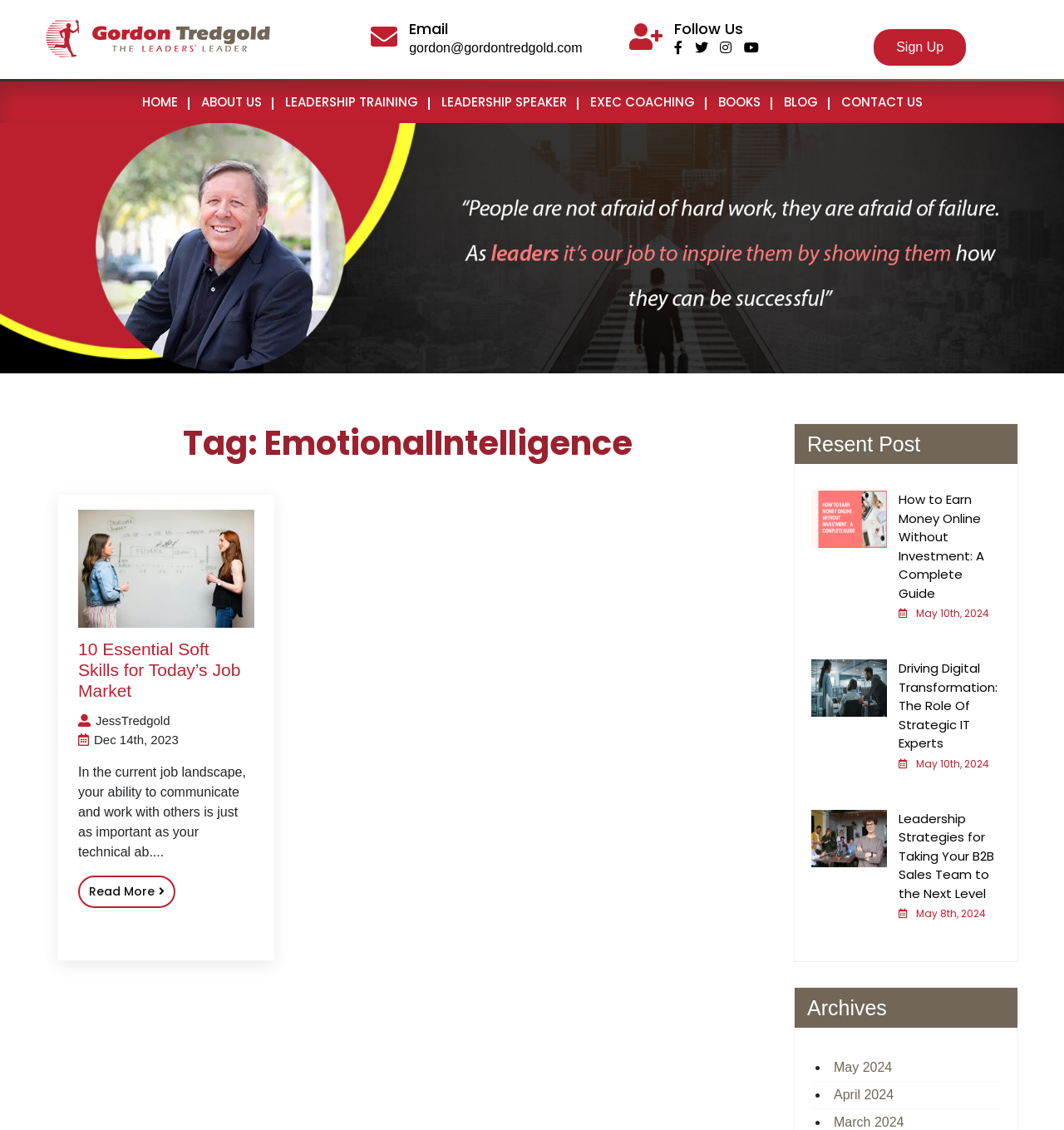Determine the bounding box coordinates for the area that needs to be clicked to fulfill this task: "Click the Gordon Tredgold Logo". The coordinates must be given as four float numbers between 0 and 1, i.e., [left, top, right, bottom].

[0.043, 0.024, 0.254, 0.037]